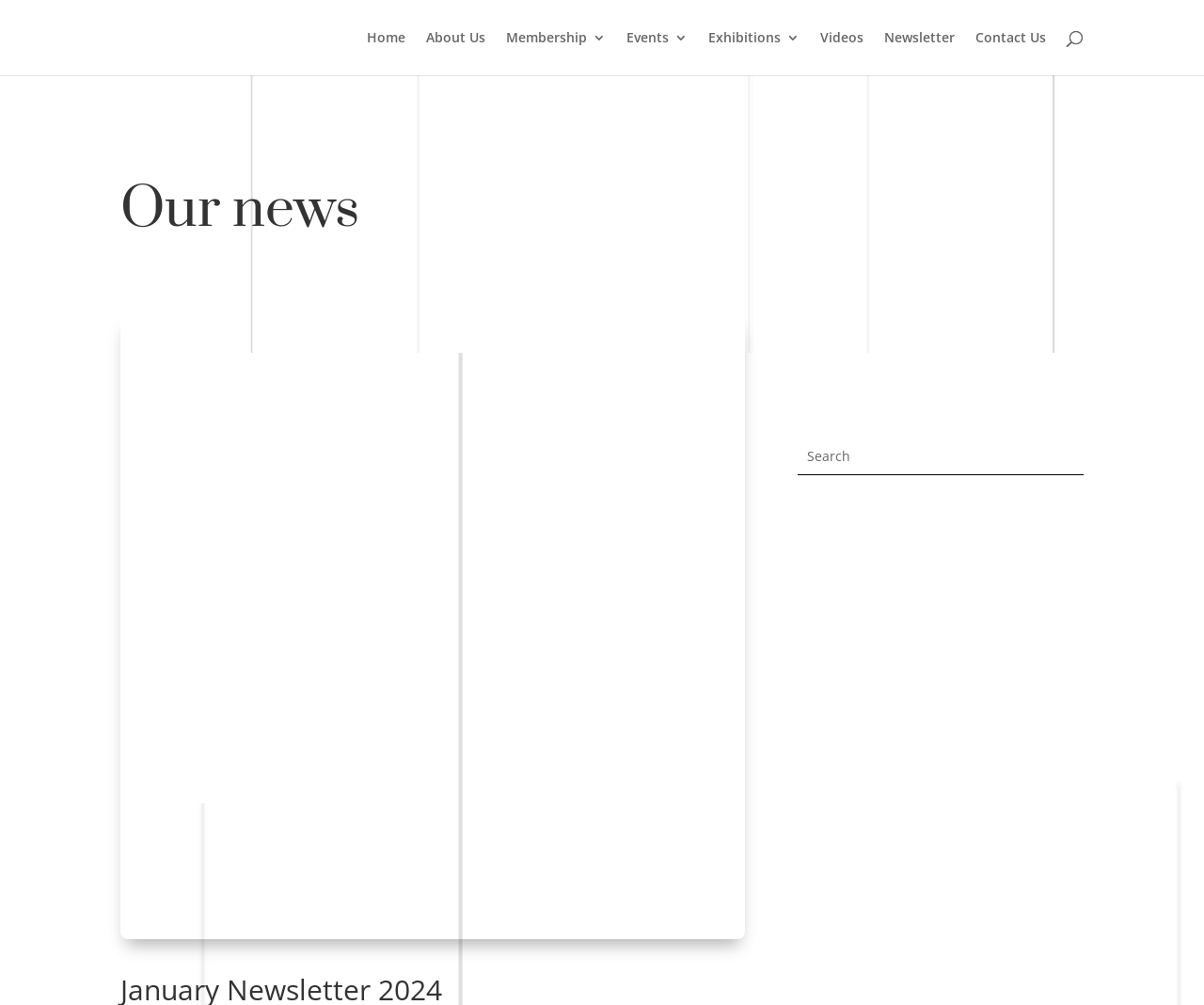Please pinpoint the bounding box coordinates for the region I should click to adhere to this instruction: "view exhibitions".

[0.588, 0.031, 0.664, 0.075]